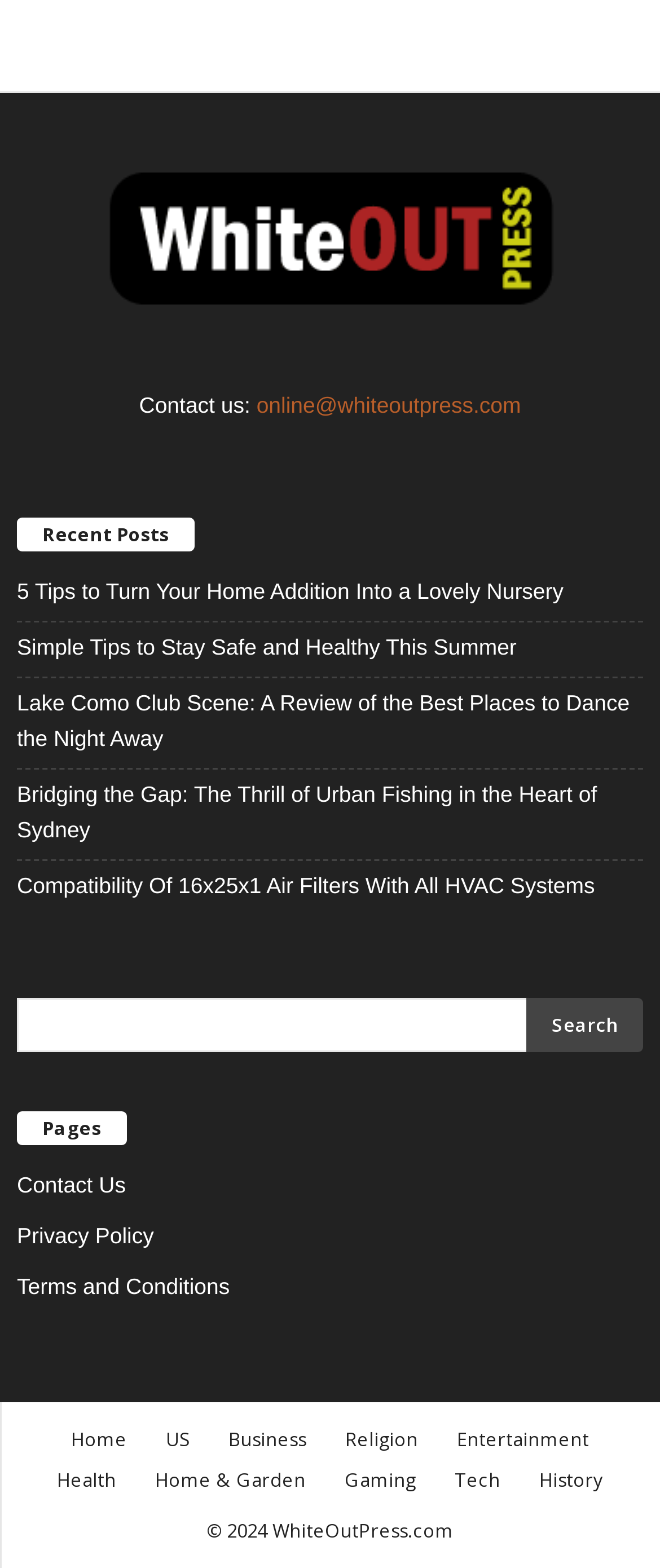How many categories are listed at the bottom of the webpage?
Please respond to the question thoroughly and include all relevant details.

At the bottom of the webpage, there are nine categories listed, including 'Home', 'US', 'Business', 'Religion', 'Entertainment', 'Health', 'Home & Garden', 'Gaming', and 'Tech'.